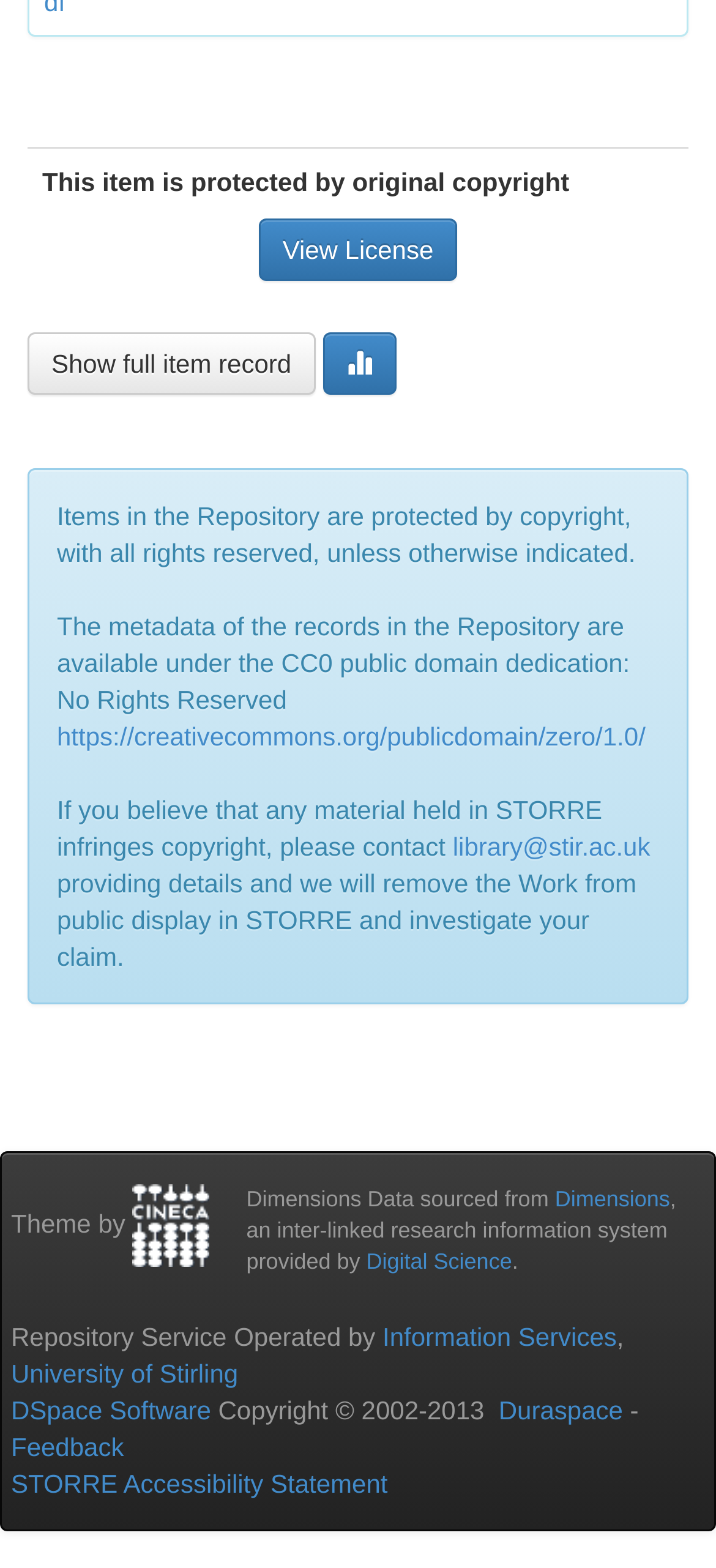Please identify the bounding box coordinates of the element that needs to be clicked to execute the following command: "Visit the CC0 public domain dedication page". Provide the bounding box using four float numbers between 0 and 1, formatted as [left, top, right, bottom].

[0.079, 0.46, 0.902, 0.479]